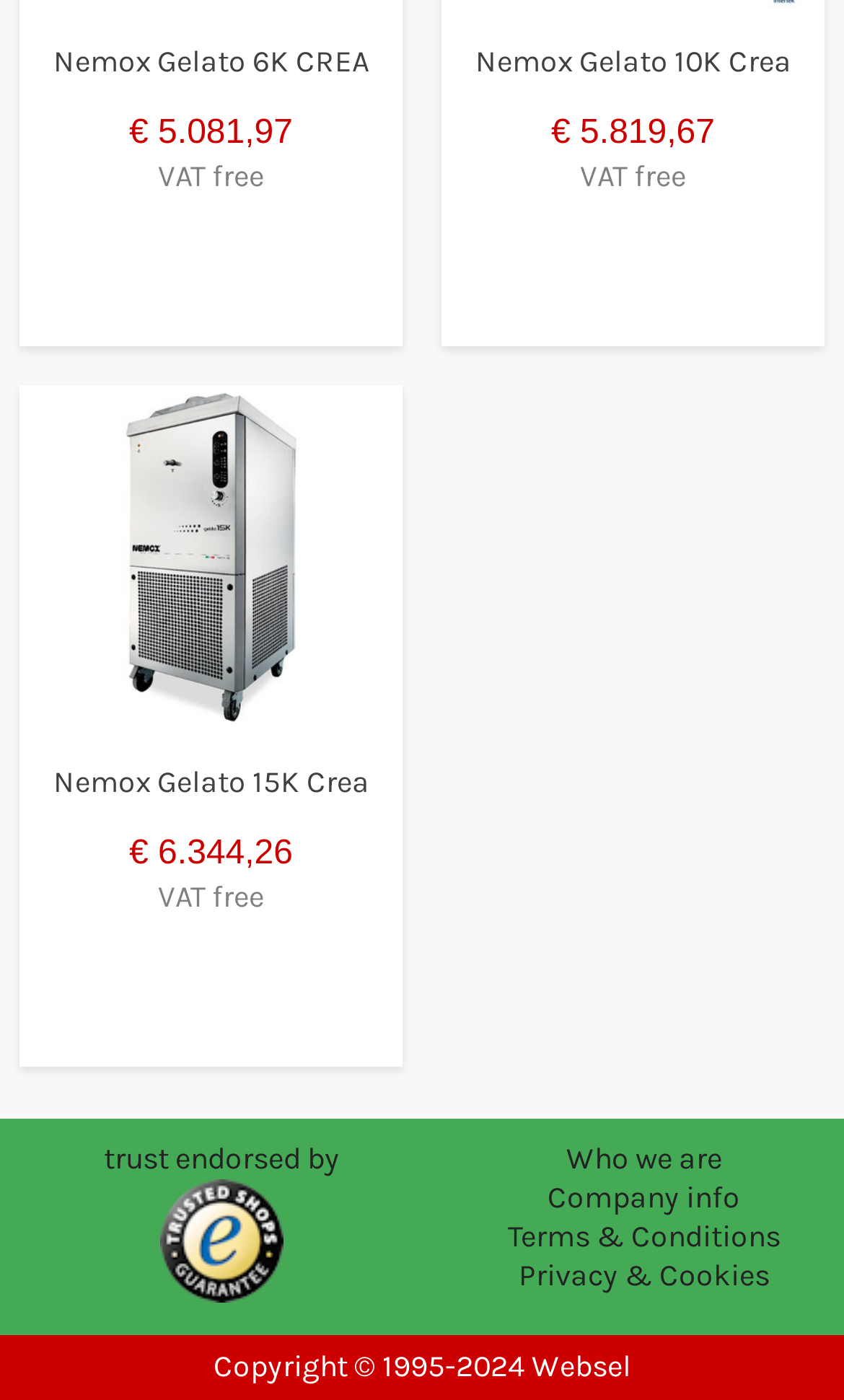Please locate the bounding box coordinates of the region I need to click to follow this instruction: "Click Nemox Gelato 6K CREA".

[0.063, 0.03, 0.437, 0.057]